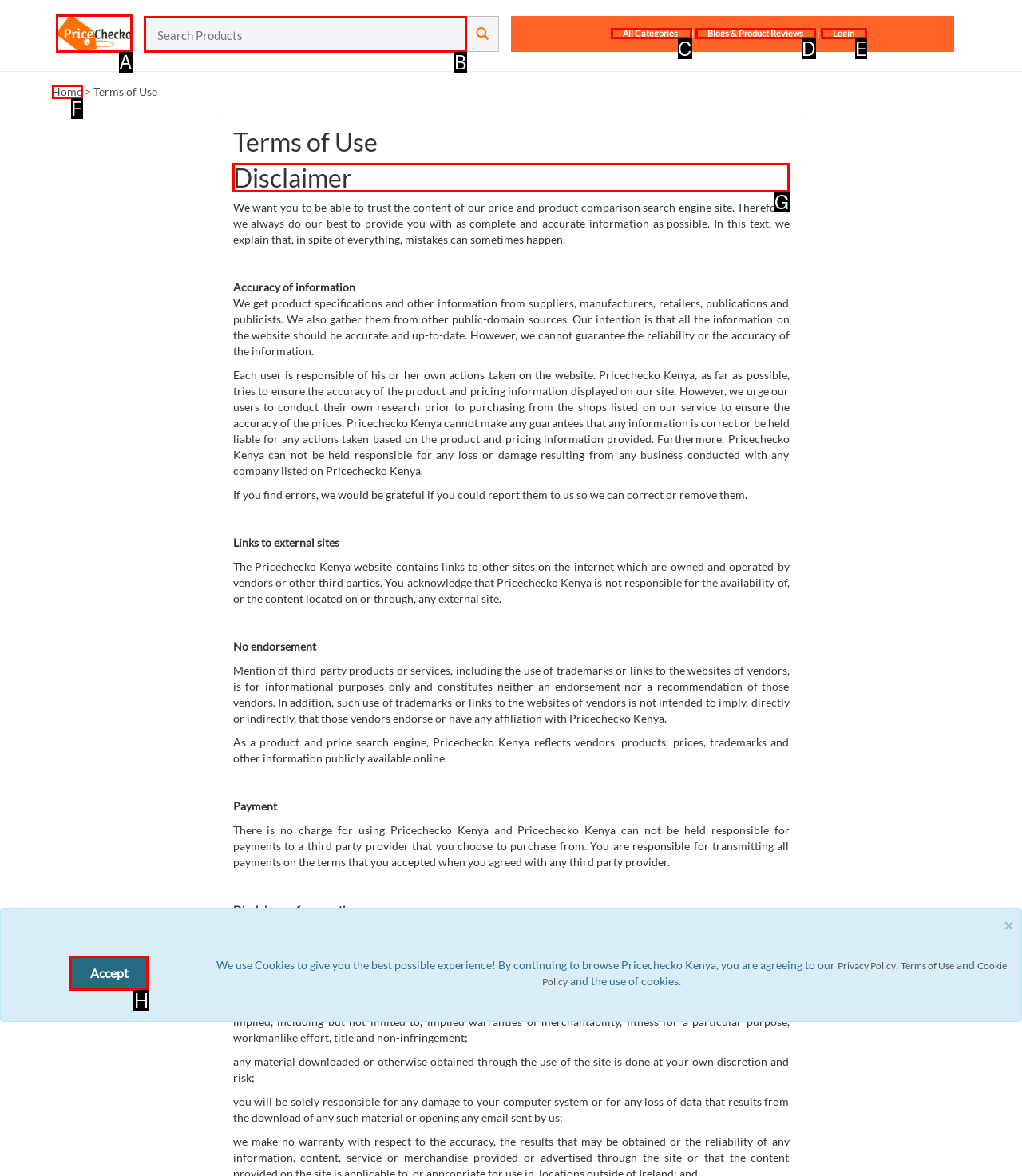Determine which HTML element should be clicked to carry out the following task: Read Disclaimer Respond with the letter of the appropriate option.

G